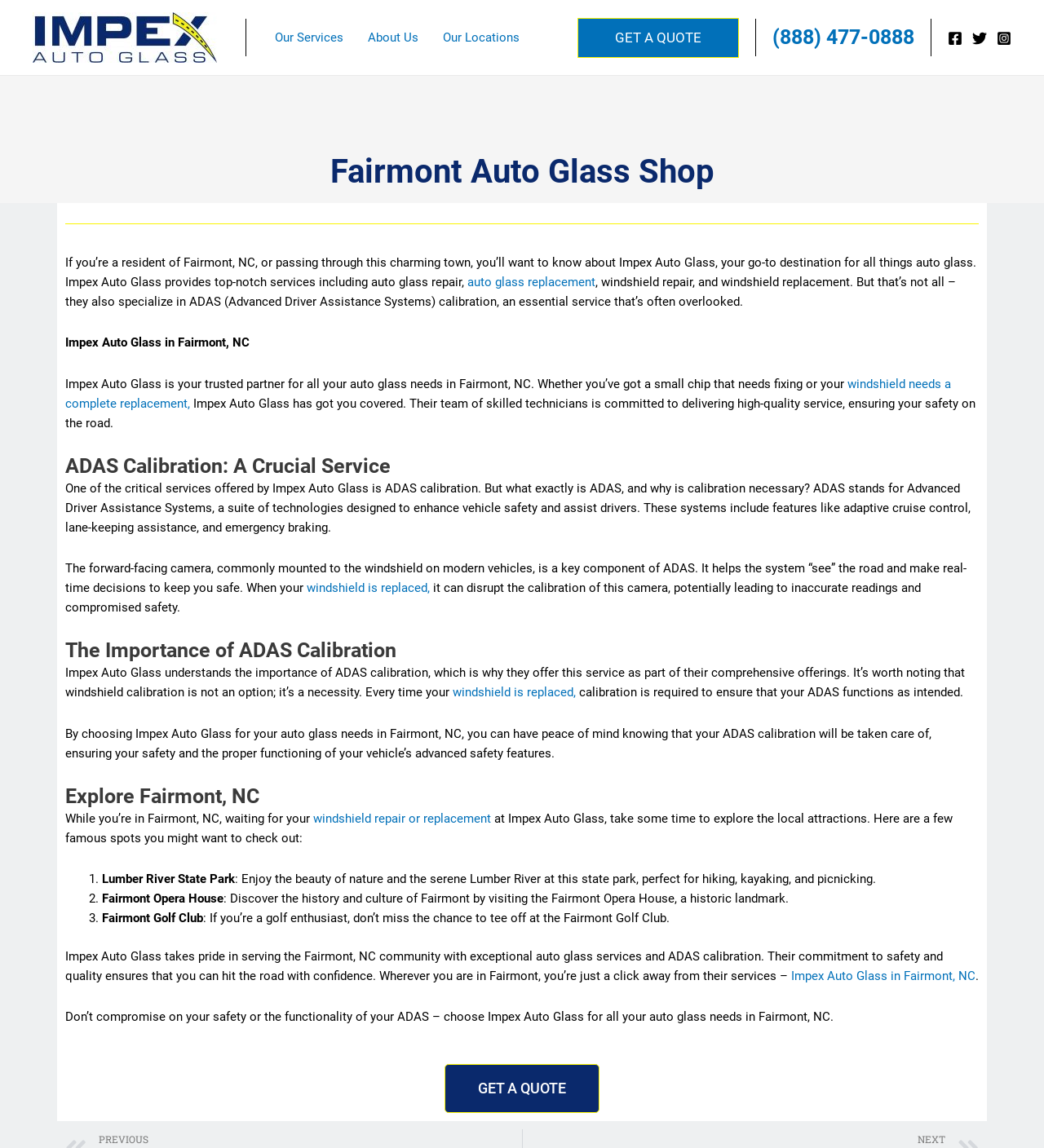Please identify and generate the text content of the webpage's main heading.

Fairmont Auto Glass Shop